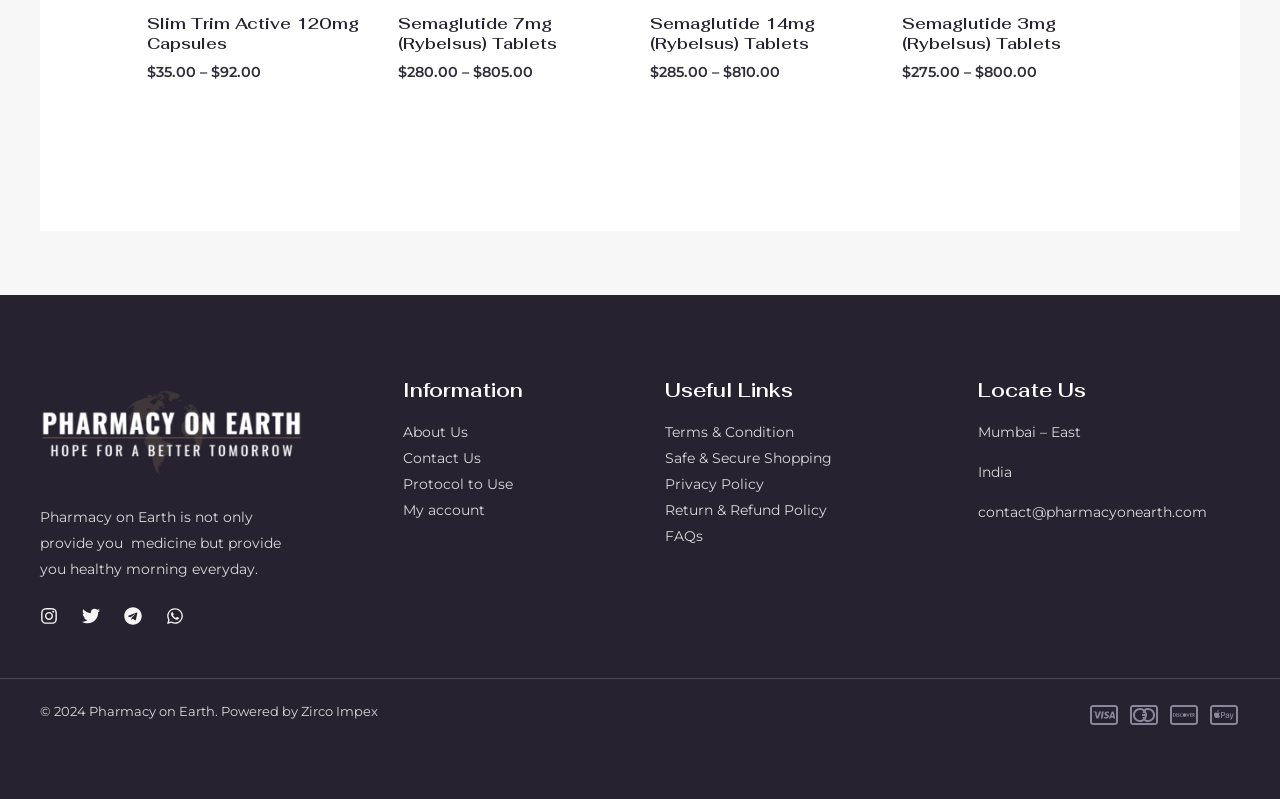What are the social media platforms available?
Give a one-word or short-phrase answer derived from the screenshot.

Instagram, Twitter, Telegram, WhatsApp